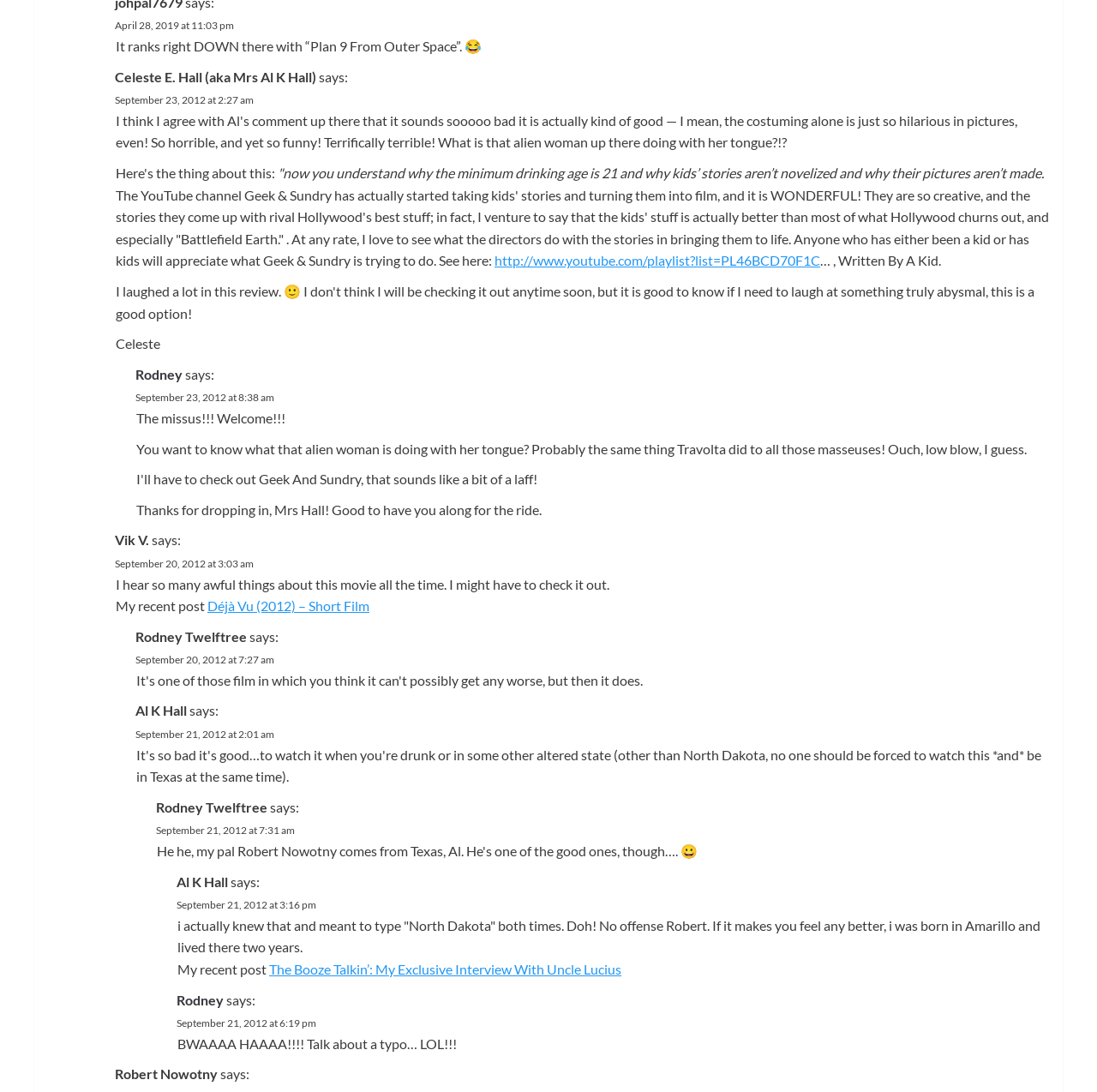Locate the bounding box coordinates of the element's region that should be clicked to carry out the following instruction: "Follow the link to the short film Déjà Vu". The coordinates need to be four float numbers between 0 and 1, i.e., [left, top, right, bottom].

[0.189, 0.547, 0.337, 0.562]